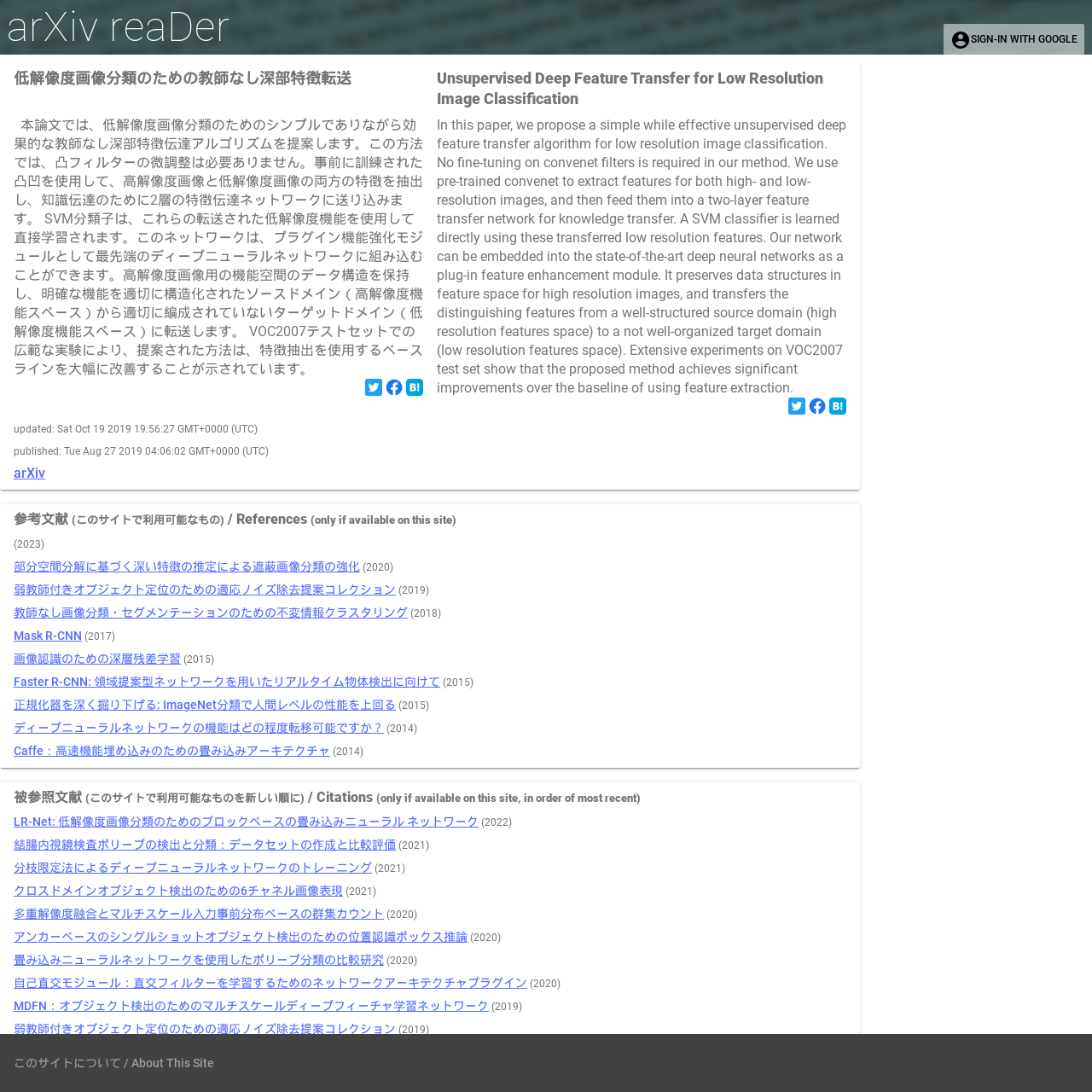Please locate the bounding box coordinates of the element's region that needs to be clicked to follow the instruction: "Read the paper about unsupervised deep feature transfer for low resolution image classification". The bounding box coordinates should be provided as four float numbers between 0 and 1, i.e., [left, top, right, bottom].

[0.012, 0.063, 0.322, 0.08]